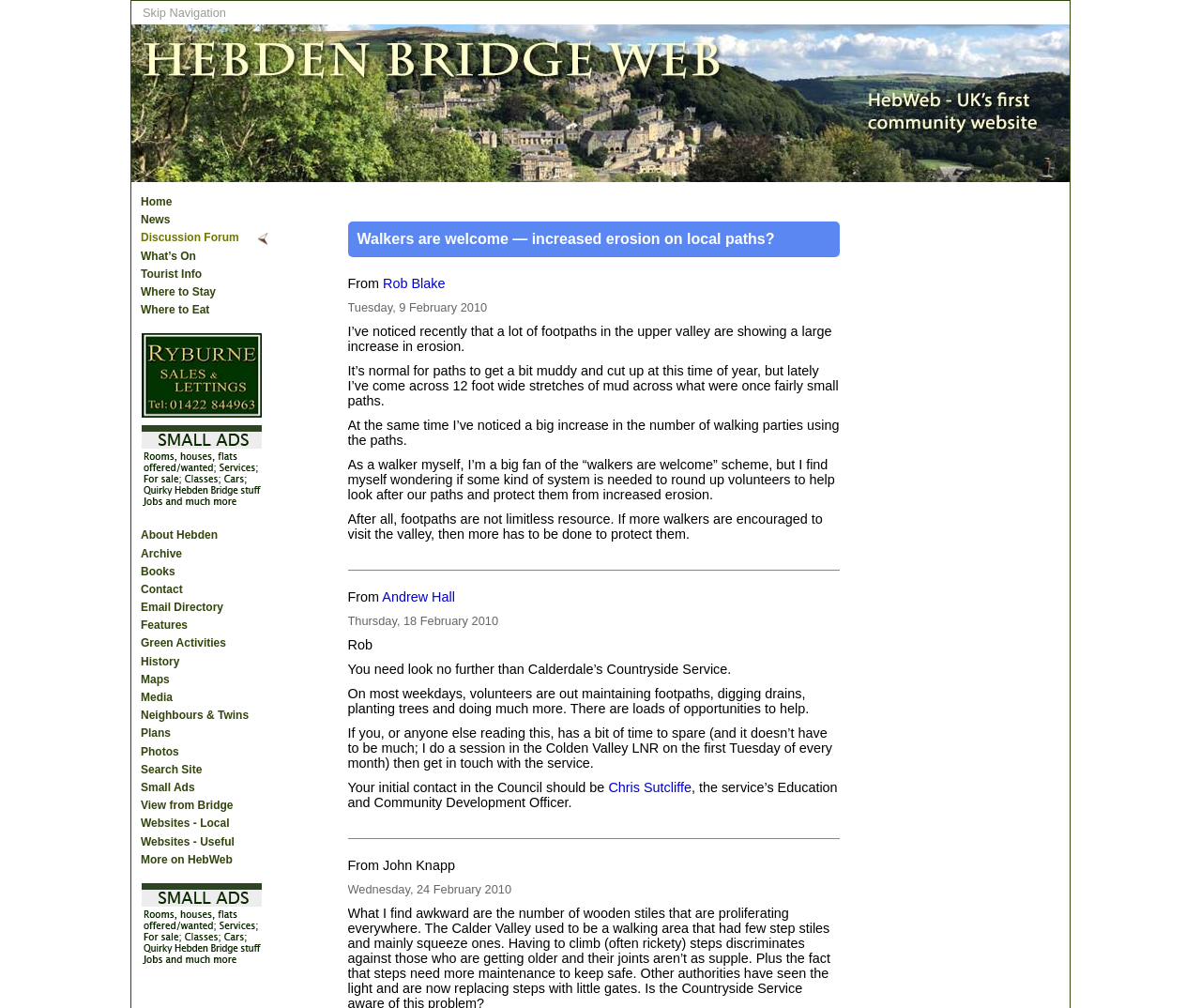Please examine the image and provide a detailed answer to the question: What is the name of the officer to contact for volunteering opportunities?

The name of the officer to contact for volunteering opportunities can be found in the link element with the text 'Chris Sutcliffe' which is mentioned as the Education and Community Development Officer to contact for volunteering opportunities.